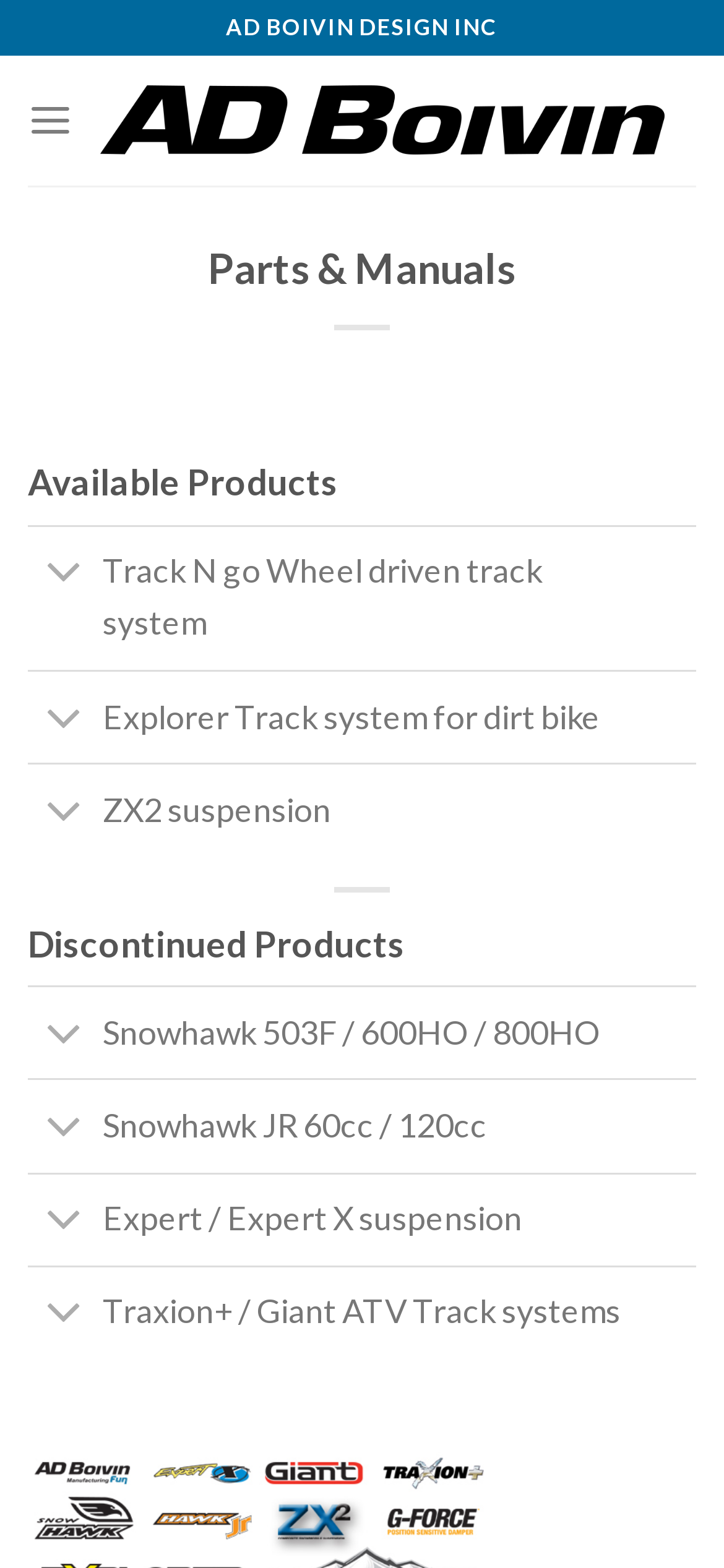Detail the various sections and features present on the webpage.

The webpage is about Parts & Manuals from AD Boivin Design Inc. At the top, there is a logo of AD Boivin Design Inc, which is an image accompanied by a link with the same name. Below the logo, there is a menu link labeled "Menu" that expands to reveal a list of headings and links.

The main content of the page is divided into three sections: Parts & Manuals, Available Products, and Discontinued Products. The Available Products section contains four links labeled "Toggle Track N go Wheel driven track system", "Toggle Explorer Track system for dirt bike", "Toggle ZX2 suspension", and "Toggle Traxion+ / Giant ATV Track systems". Each of these links has a corresponding toggle button next to it.

The Discontinued Products section contains three links labeled "Toggle Snowhawk 503F / 600HO / 800HO", "Toggle Snowhawk JR 60cc / 120cc", and "Toggle Expert / Expert X suspension". Each of these links also has a corresponding toggle button next to it.

The layout of the page is organized, with clear headings and concise text. The links and buttons are arranged in a logical order, making it easy to navigate through the different sections and products.